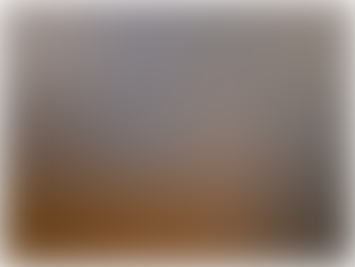How many bedrooms does the apartment have?
Your answer should be a single word or phrase derived from the screenshot.

Three